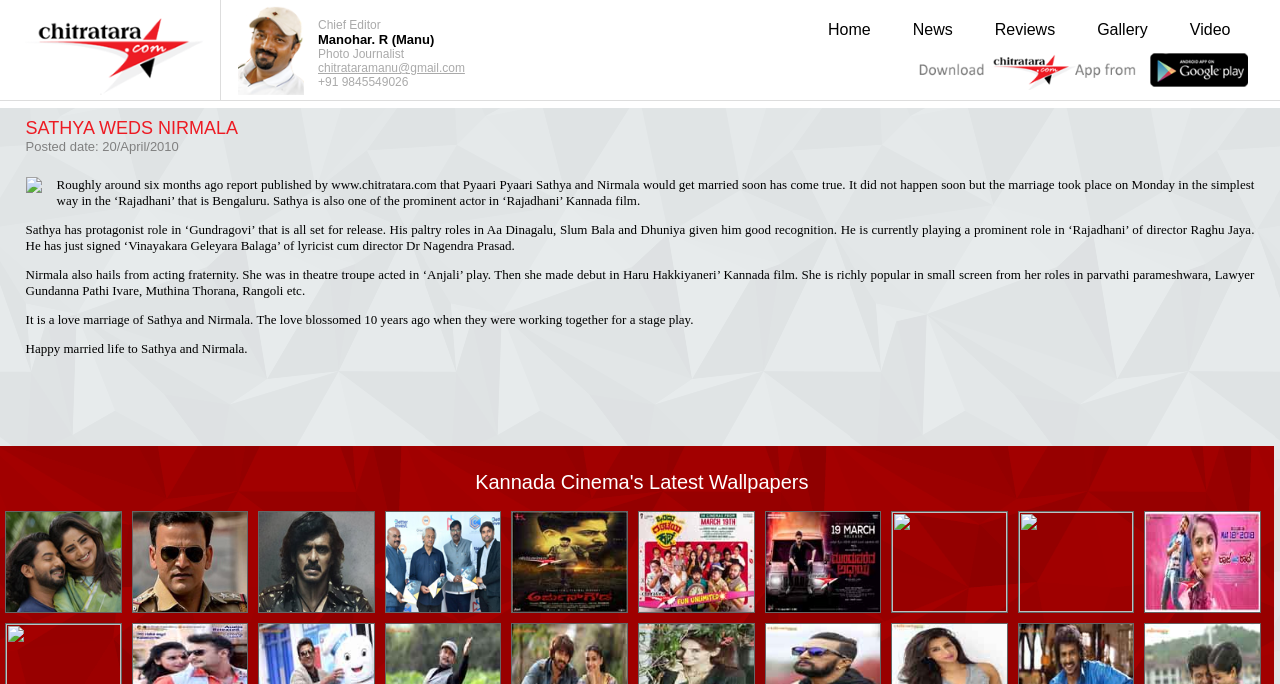Please use the details from the image to answer the following question comprehensively:
What is the name of the movie mentioned in the article?

The article mentions the name of the movie 'SATHYA WEDS NIRMALA' in the title and also provides details about the marriage of Sathya and Nirmala.